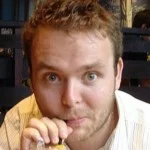What is the man doing in the image?
Provide a detailed answer to the question, using the image to inform your response.

The caption describes the man as 'engagingly sipping from a drink through a straw', which indicates that he is enjoying a beverage of some kind.